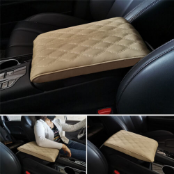Create a detailed narrative of what is happening in the image.

This image showcases a luxurious car armrest mat pad in a stylish beige color, designed for comfort and aesthetic appeal in your vehicle. The mat features a quilted surface that adds both elegance and a soft touch, enhancing the overall interior of the car. It is positioned on the center console, providing additional comfort for the driver and front passenger. The product is part of a collection of automotive accessories aimed at improving convenience and style in your car's interior. This particular item, identified as the "Car Armrest Mat Pad Leather Wave Embroider Center Console Armrest," is priced at £14.99, including tax, and options are available for selection. Ideal for those seeking both functionality and an upscale look for their car's interior, this armrest pad is an excellent addition for enhanced driving comfort.